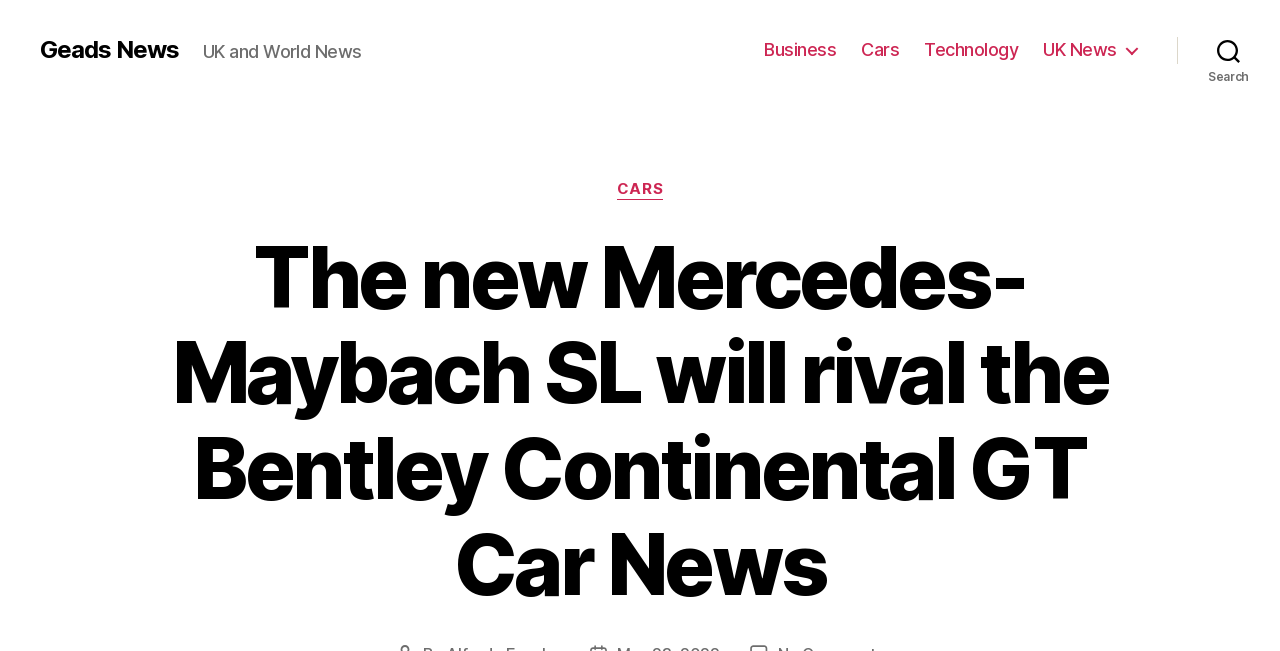What are the main sections of the website?
Please use the image to deliver a detailed and complete answer.

By analyzing the navigation menu, I can identify four main sections of the website: Business, Cars, Technology, and UK News, each represented by a link.